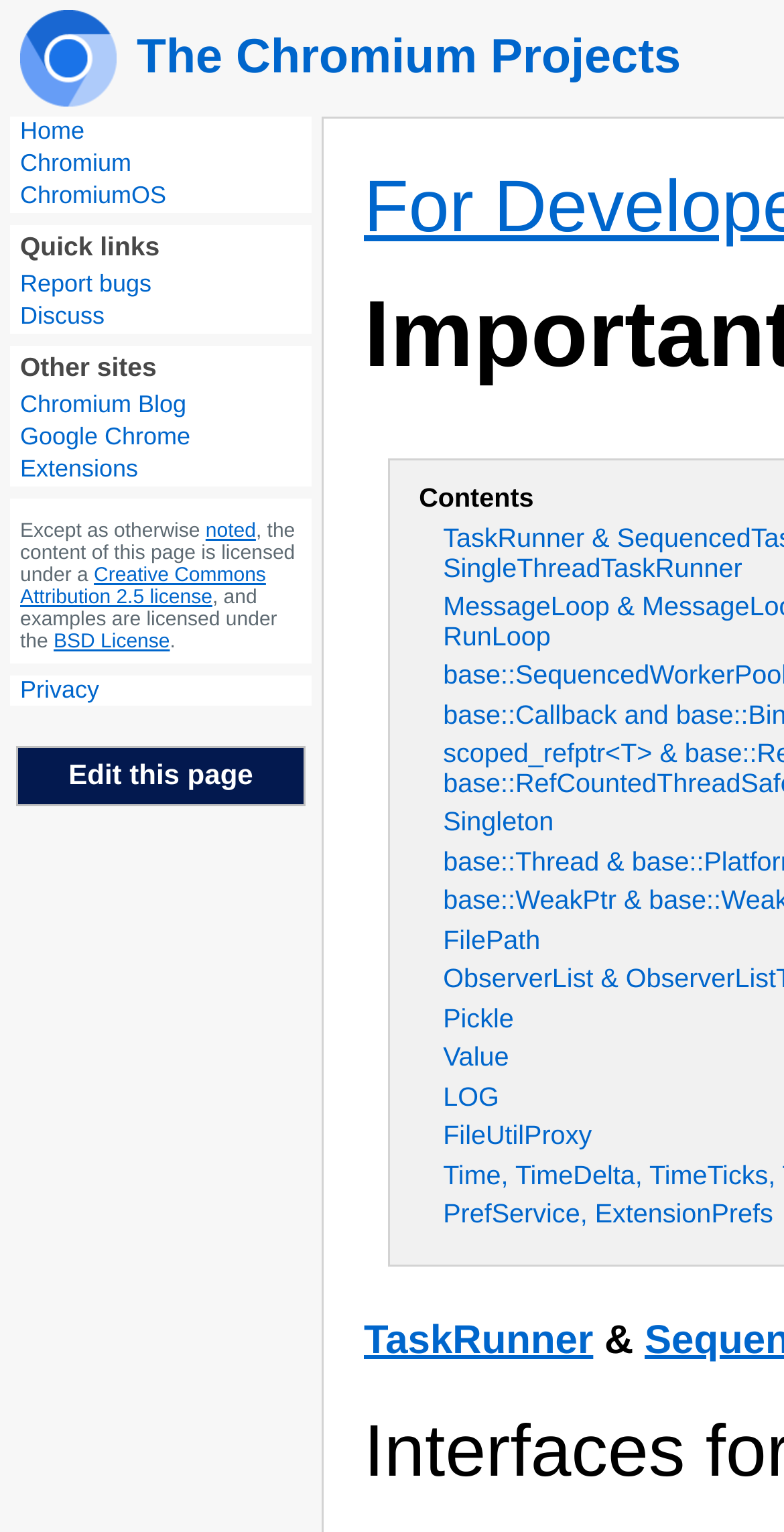Identify the bounding box coordinates of the region that needs to be clicked to carry out this instruction: "Report bugs". Provide these coordinates as four float numbers ranging from 0 to 1, i.e., [left, top, right, bottom].

[0.026, 0.176, 0.397, 0.197]